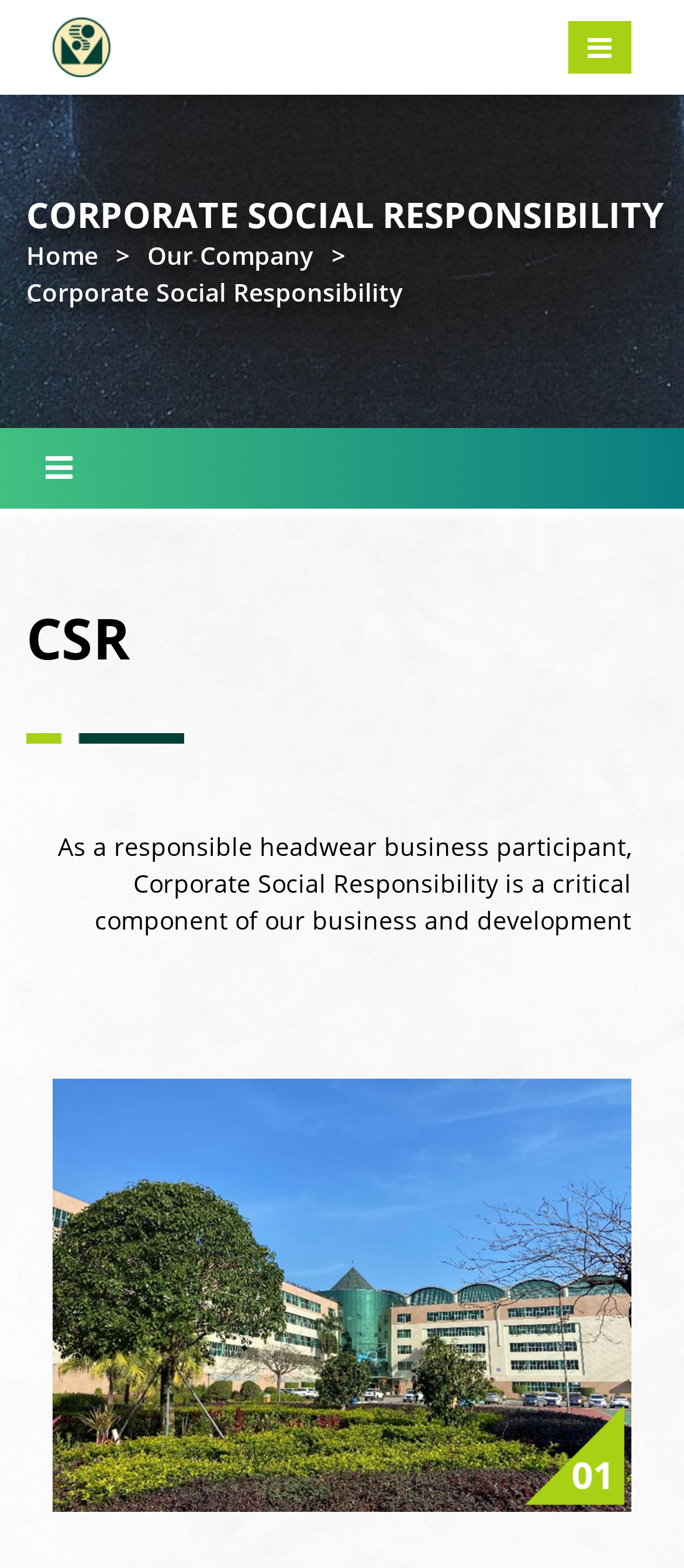Based on the element description, predict the bounding box coordinates (top-left x, top-left y, bottom-right x, bottom-right y) for the UI element in the screenshot: Home

[0.038, 0.151, 0.144, 0.174]